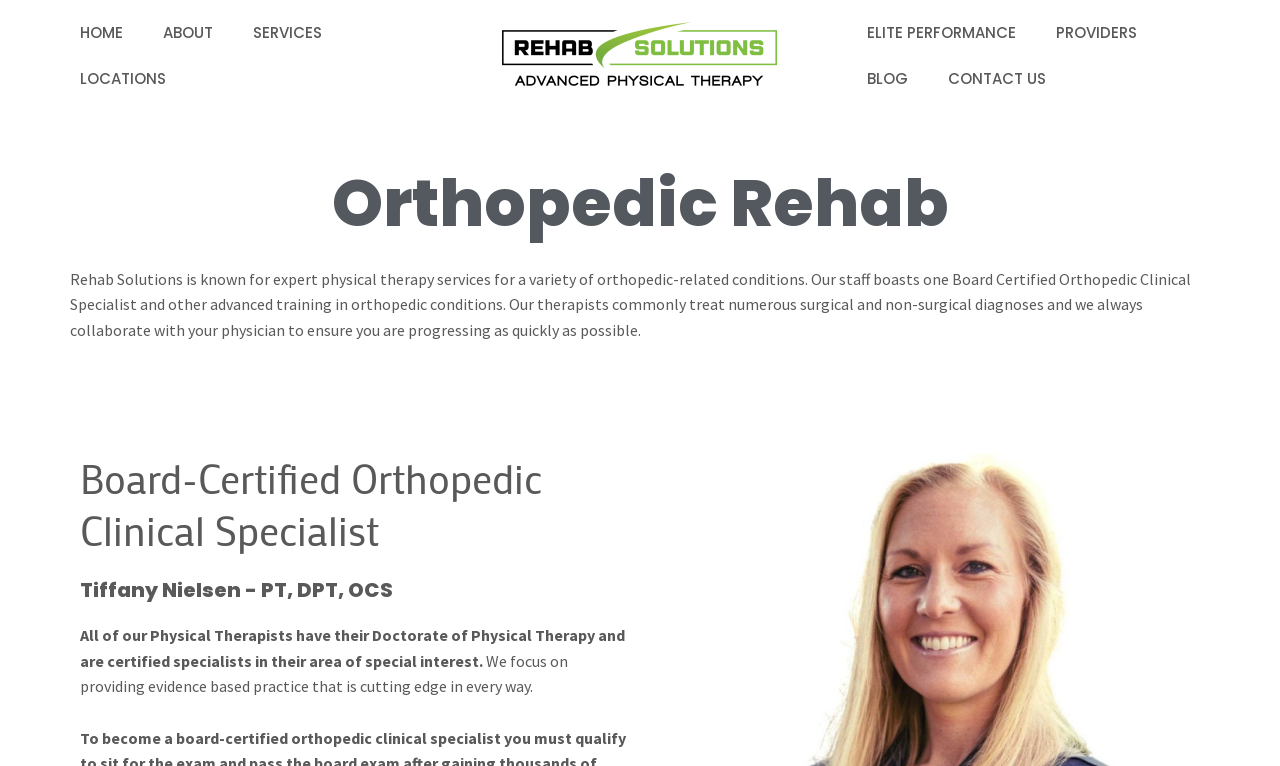What is the name of the company?
Carefully examine the image and provide a detailed answer to the question.

I looked at the link 'Rehab Solutions Advanced Physical Therapy' and the heading 'Orthopedic Rehab' and found that the company name is Rehab Solutions.